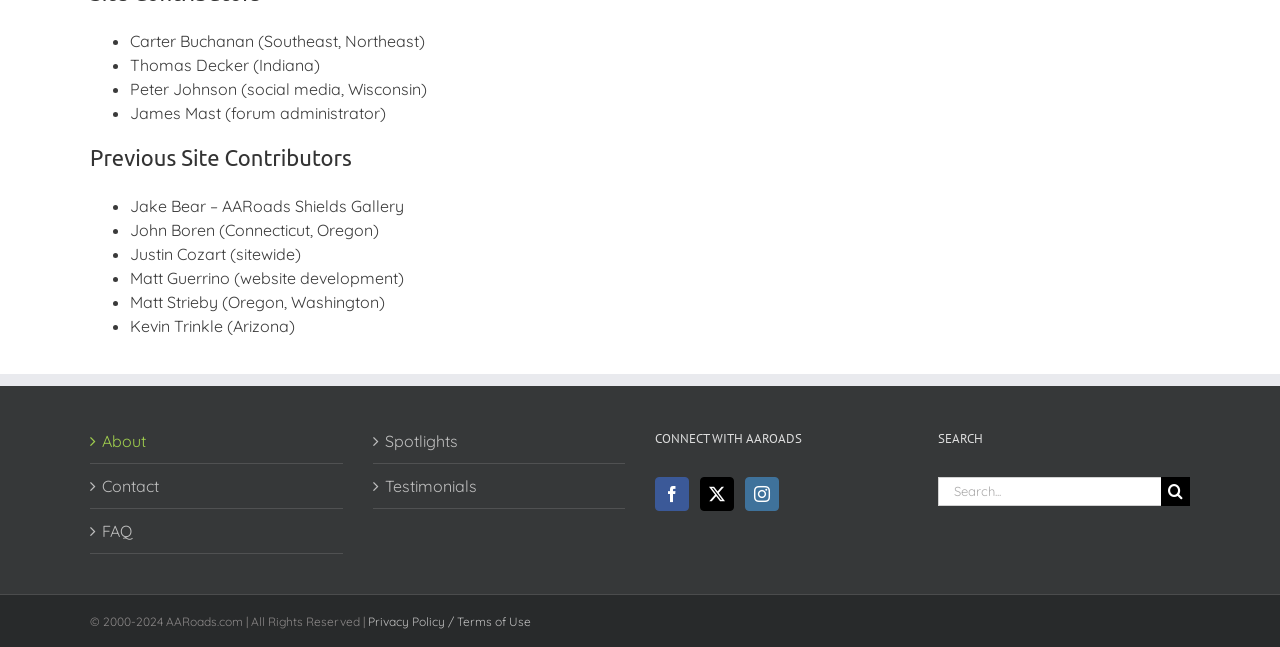Provide a short answer using a single word or phrase for the following question: 
How many links are provided in the footer section?

2